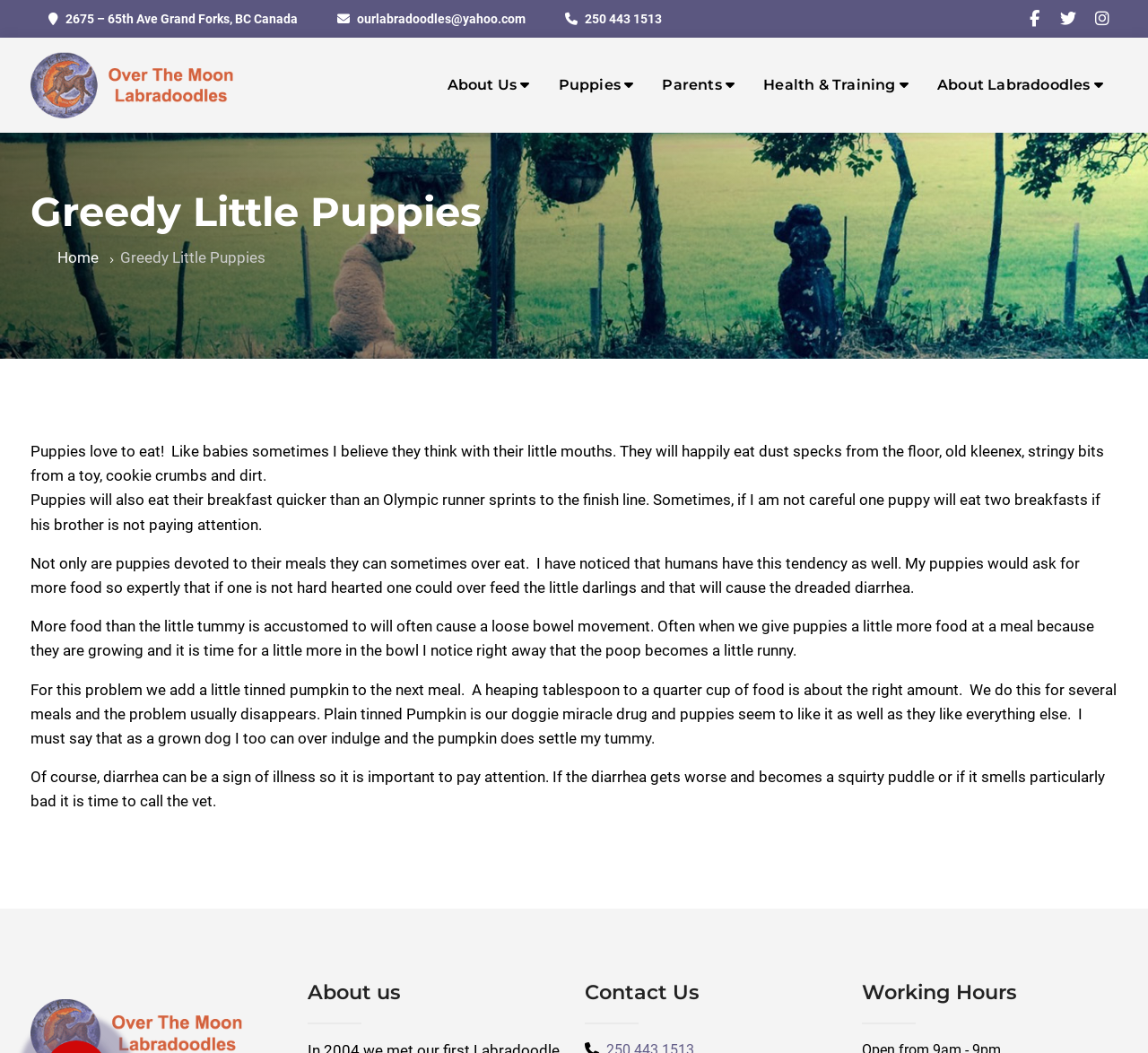Identify the bounding box coordinates of the section that should be clicked to achieve the task described: "Go to the 'Home' page".

[0.05, 0.236, 0.086, 0.253]